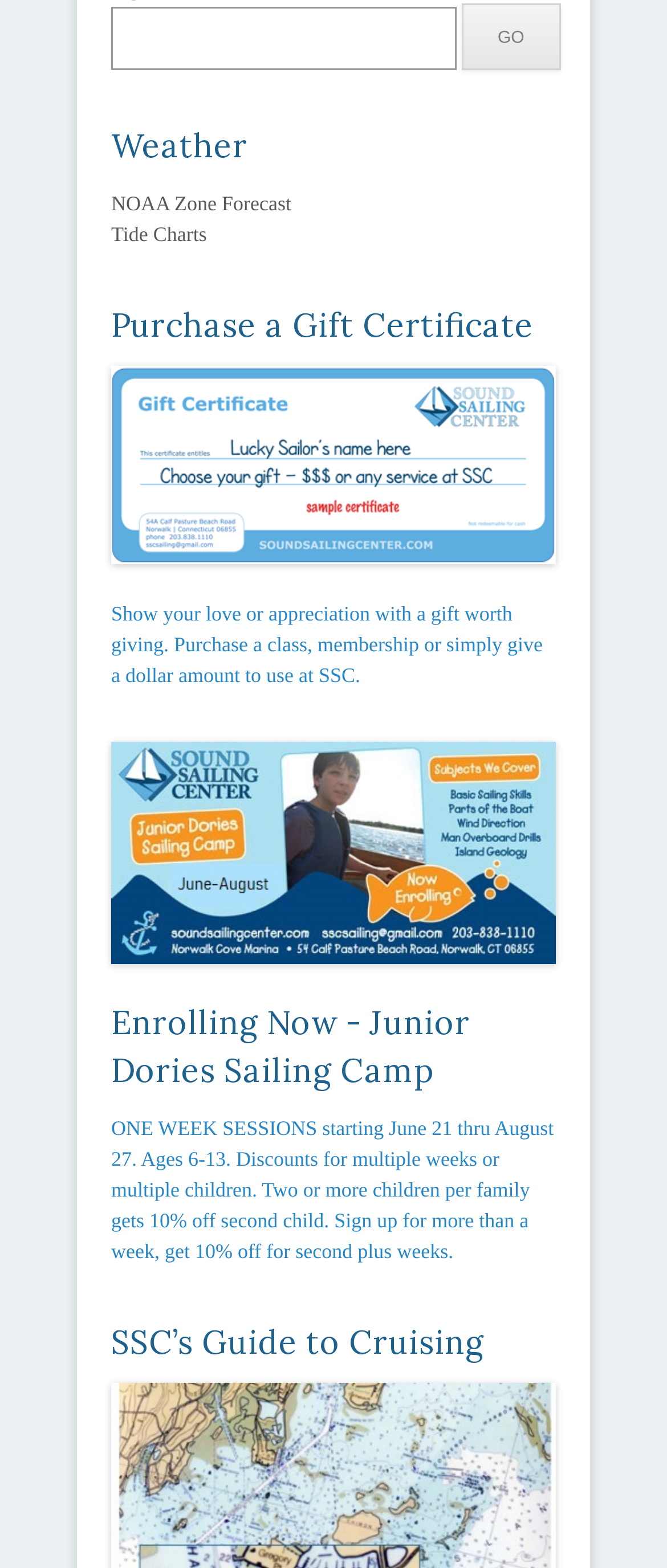Identify the bounding box coordinates of the element to click to follow this instruction: 'visit NOAA Zone Forecast'. Ensure the coordinates are four float values between 0 and 1, provided as [left, top, right, bottom].

[0.167, 0.122, 0.437, 0.137]